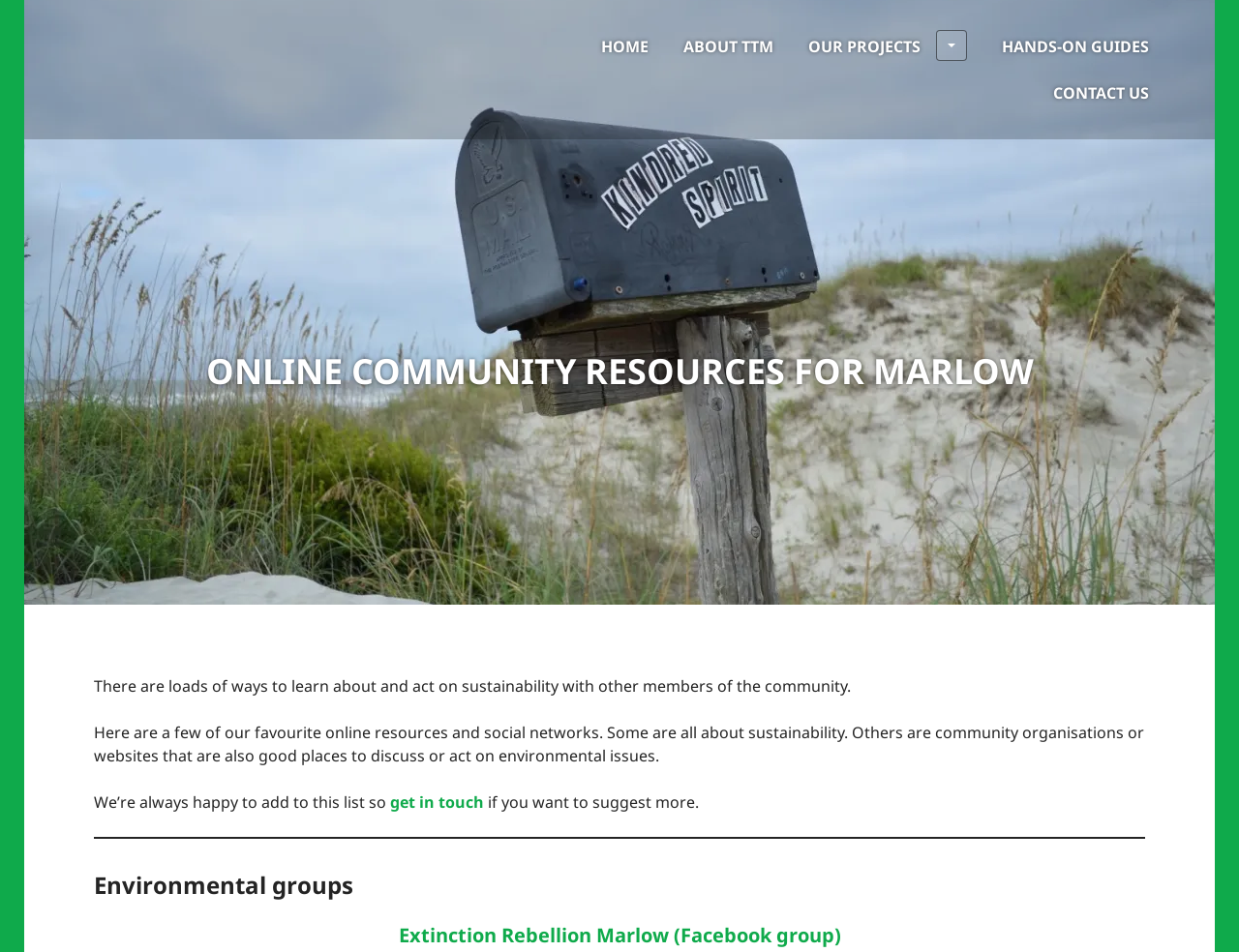Please specify the bounding box coordinates of the area that should be clicked to accomplish the following instruction: "visit Extinction Rebellion Marlow Facebook group". The coordinates should consist of four float numbers between 0 and 1, i.e., [left, top, right, bottom].

[0.321, 0.968, 0.679, 0.996]